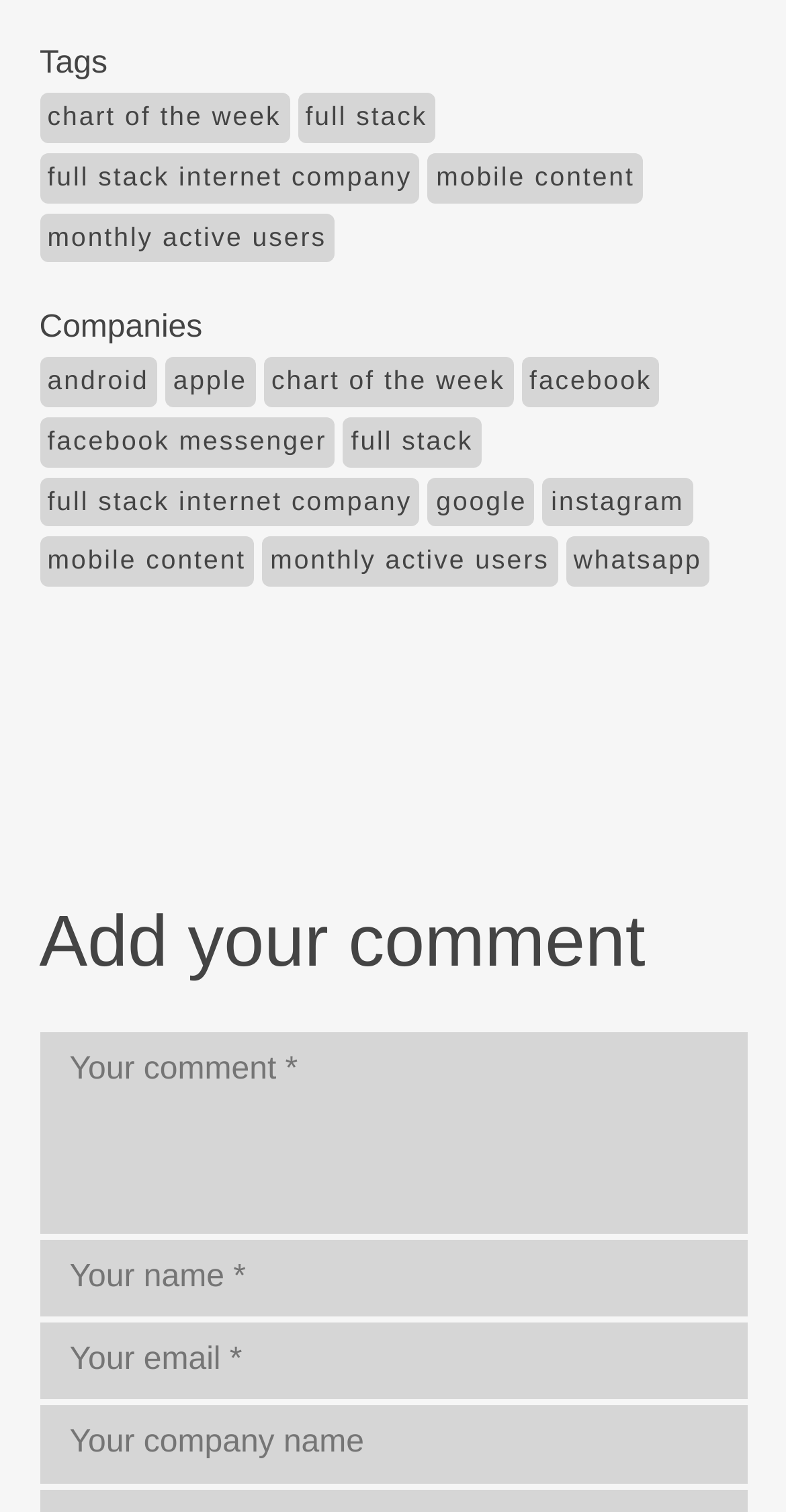Can you find the bounding box coordinates for the element that needs to be clicked to execute this instruction: "Click on 'chart of the week'"? The coordinates should be given as four float numbers between 0 and 1, i.e., [left, top, right, bottom].

[0.05, 0.061, 0.368, 0.094]